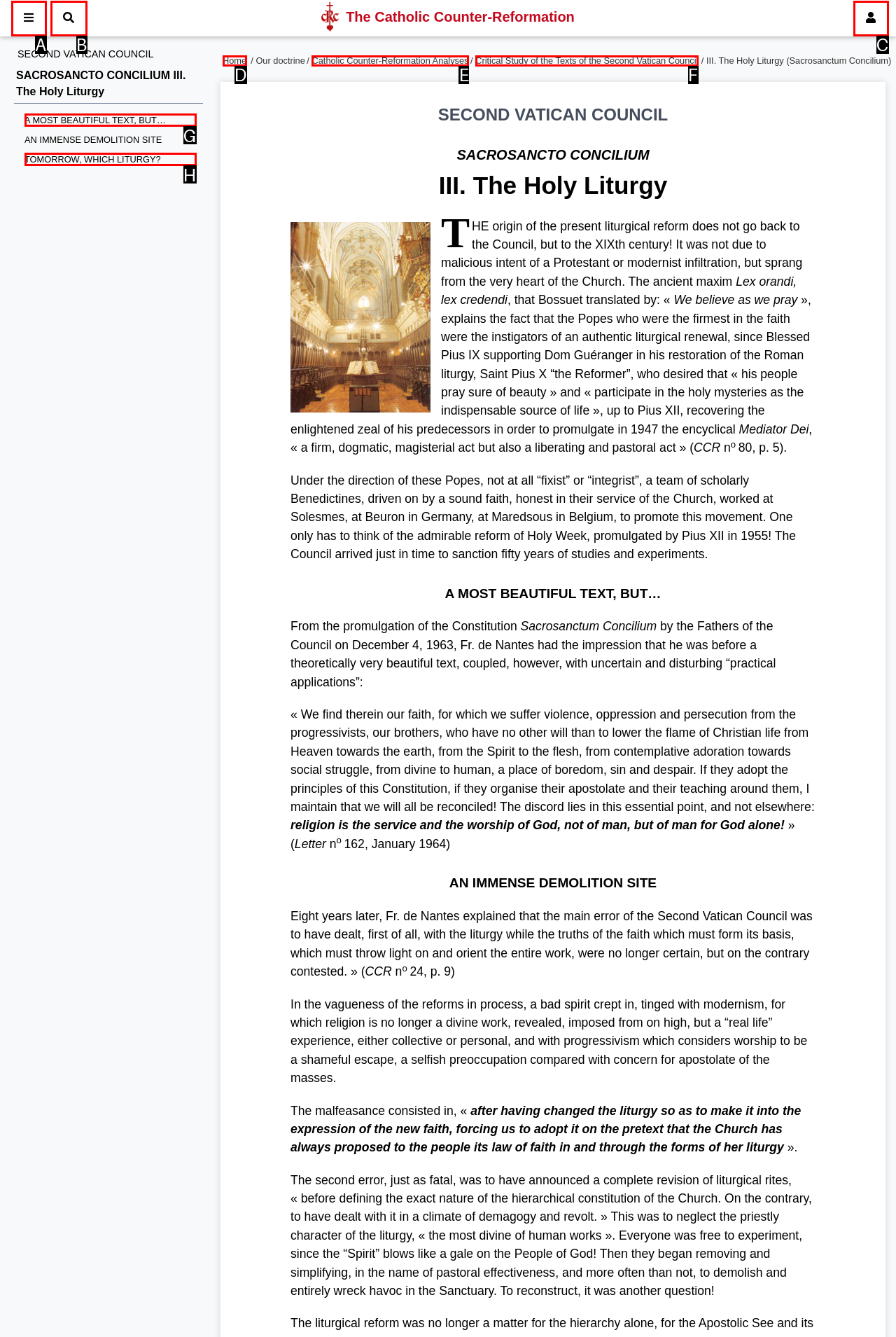Match the HTML element to the given description: Log in
Indicate the option by its letter.

C